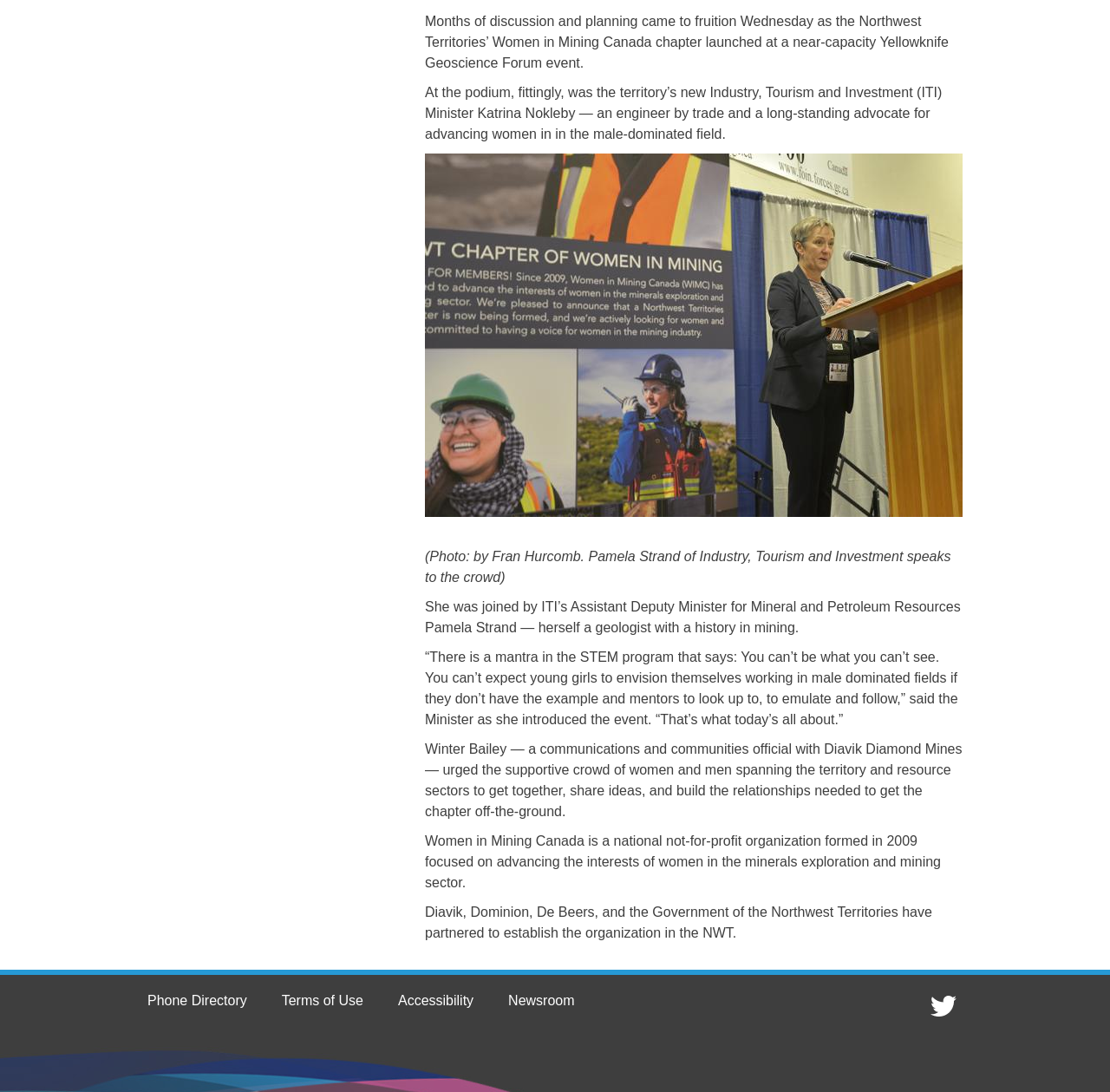Identify the bounding box coordinates for the UI element described as follows: Accessibility. Use the format (top-left x, top-left y, bottom-right x, bottom-right y) and ensure all values are floating point numbers between 0 and 1.

[0.343, 0.909, 0.442, 0.923]